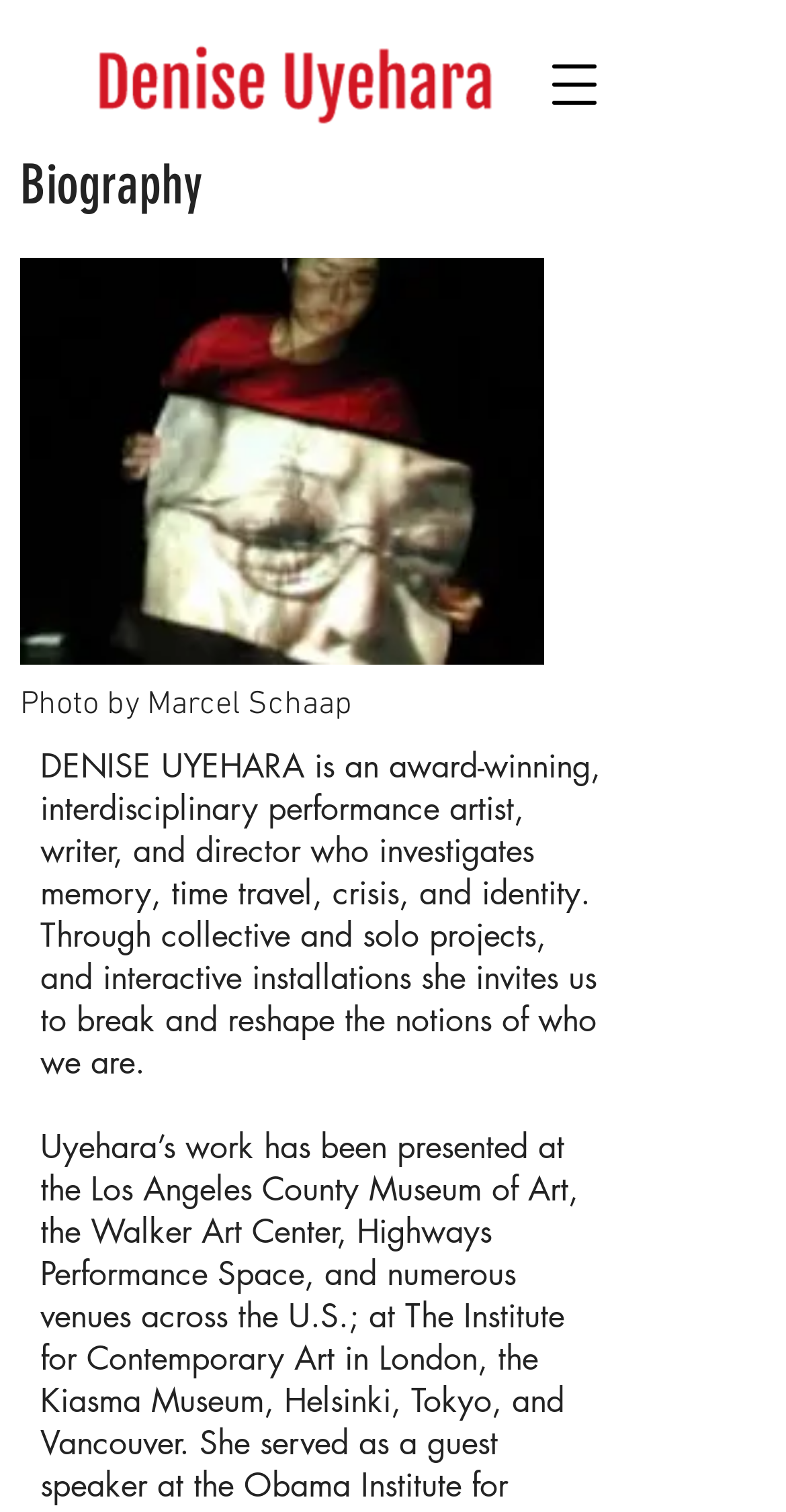Using a single word or phrase, answer the following question: 
What is the format of Denise Uyehara's projects?

Collective and solo projects